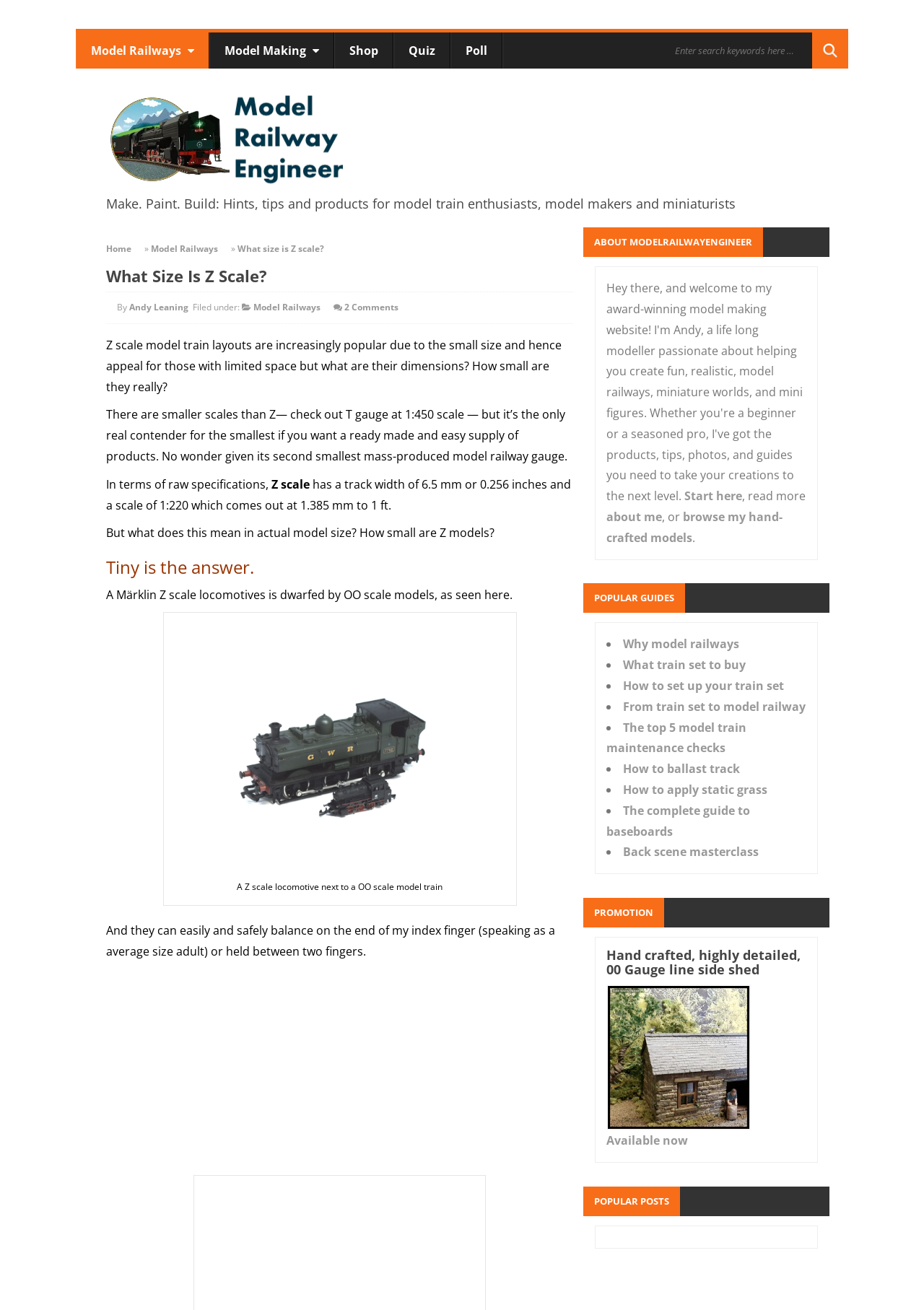Please find the bounding box coordinates for the clickable element needed to perform this instruction: "Search for something".

[0.723, 0.025, 0.918, 0.052]